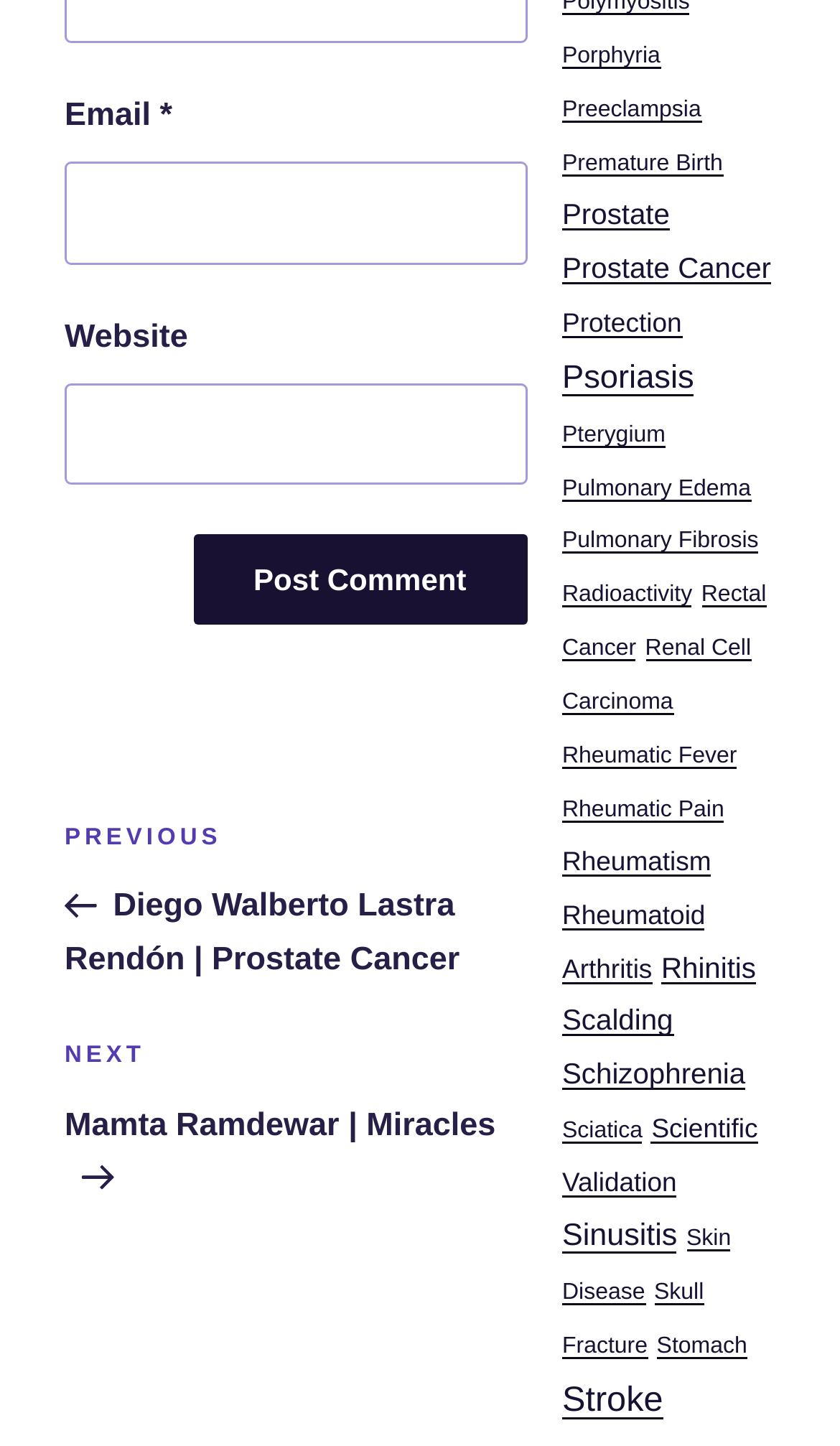Can you specify the bounding box coordinates of the area that needs to be clicked to fulfill the following instruction: "Read the Privacy Policy"?

None